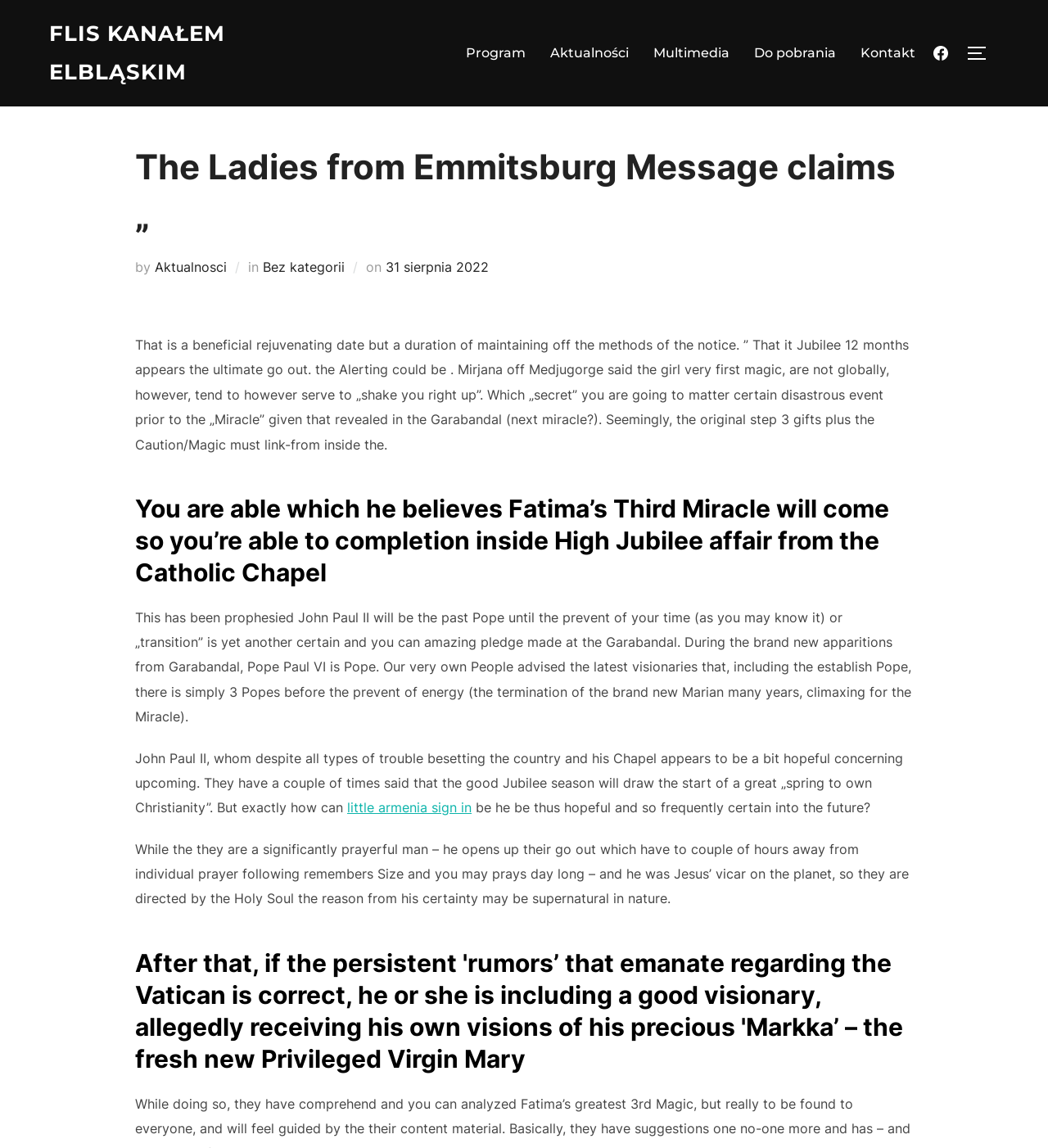Locate and generate the text content of the webpage's heading.

The Ladies from Emmitsburg Message claims „